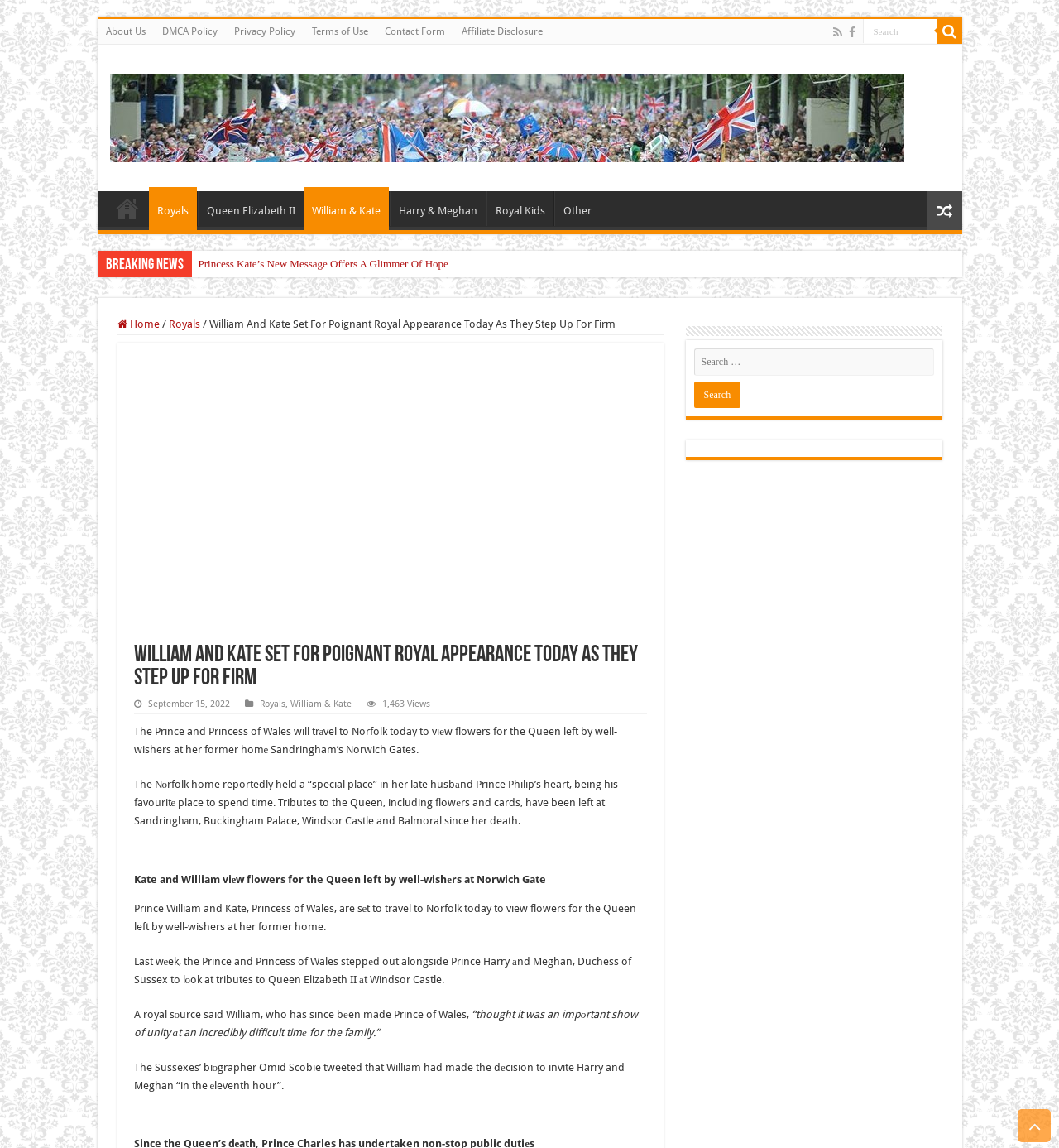What is the name of the royal family member who has been made Prince of Wales?
Use the image to answer the question with a single word or phrase.

William